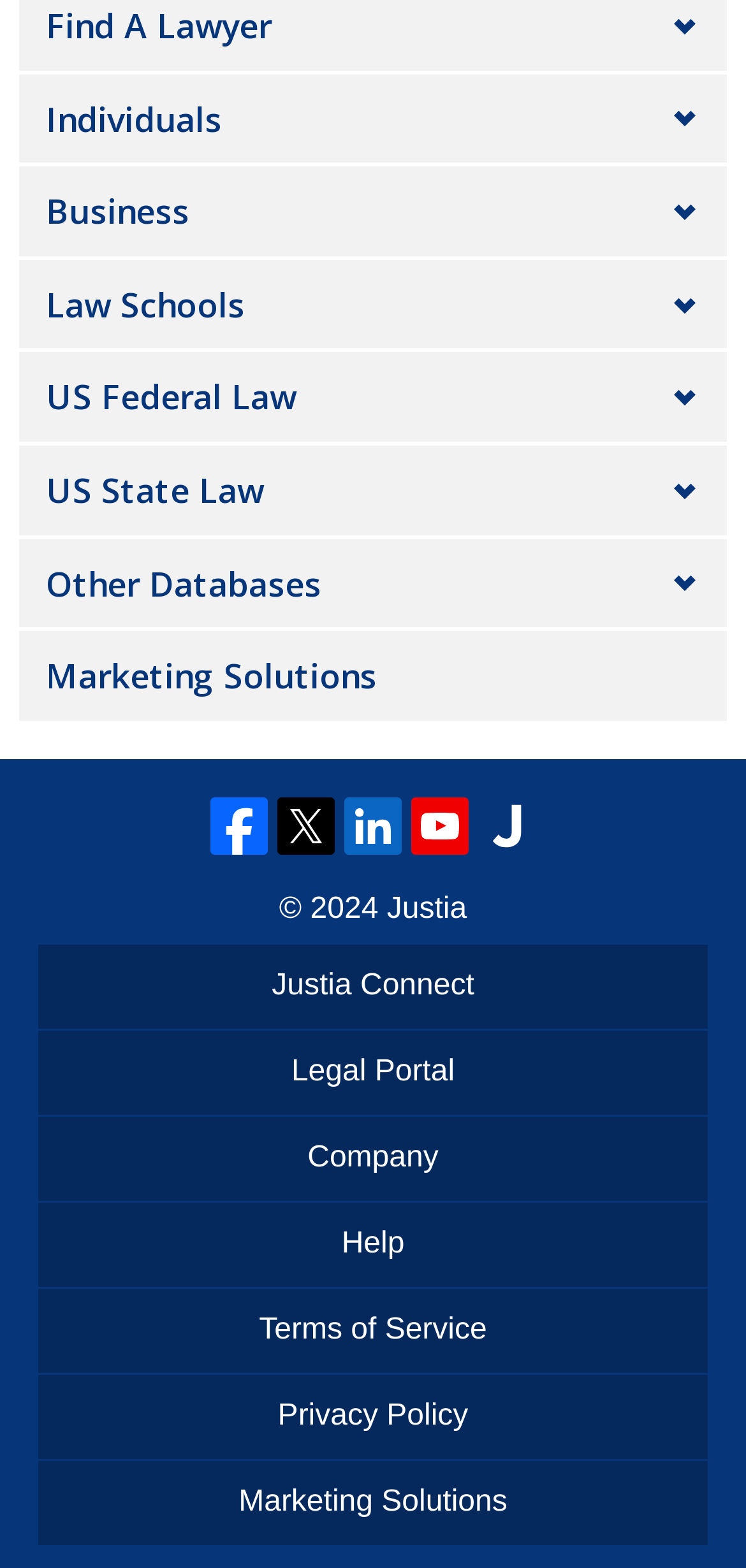What is the text of the first link on the webpage?
Based on the screenshot, provide a one-word or short-phrase response.

Find A Lawyer